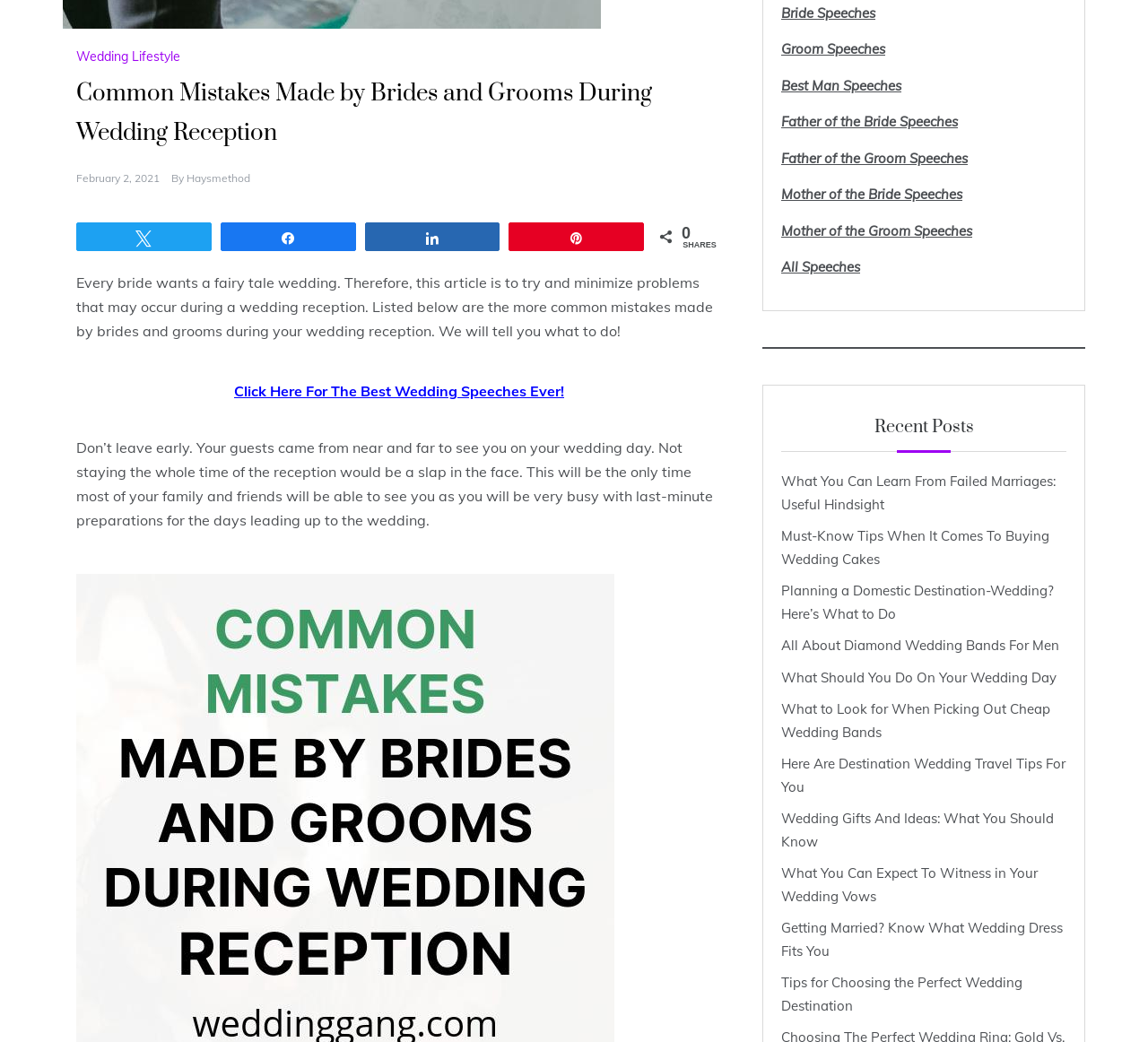Determine the bounding box coordinates (top-left x, top-left y, bottom-right x, bottom-right y) of the UI element described in the following text: Mother of the Bride Speeches

[0.68, 0.178, 0.838, 0.195]